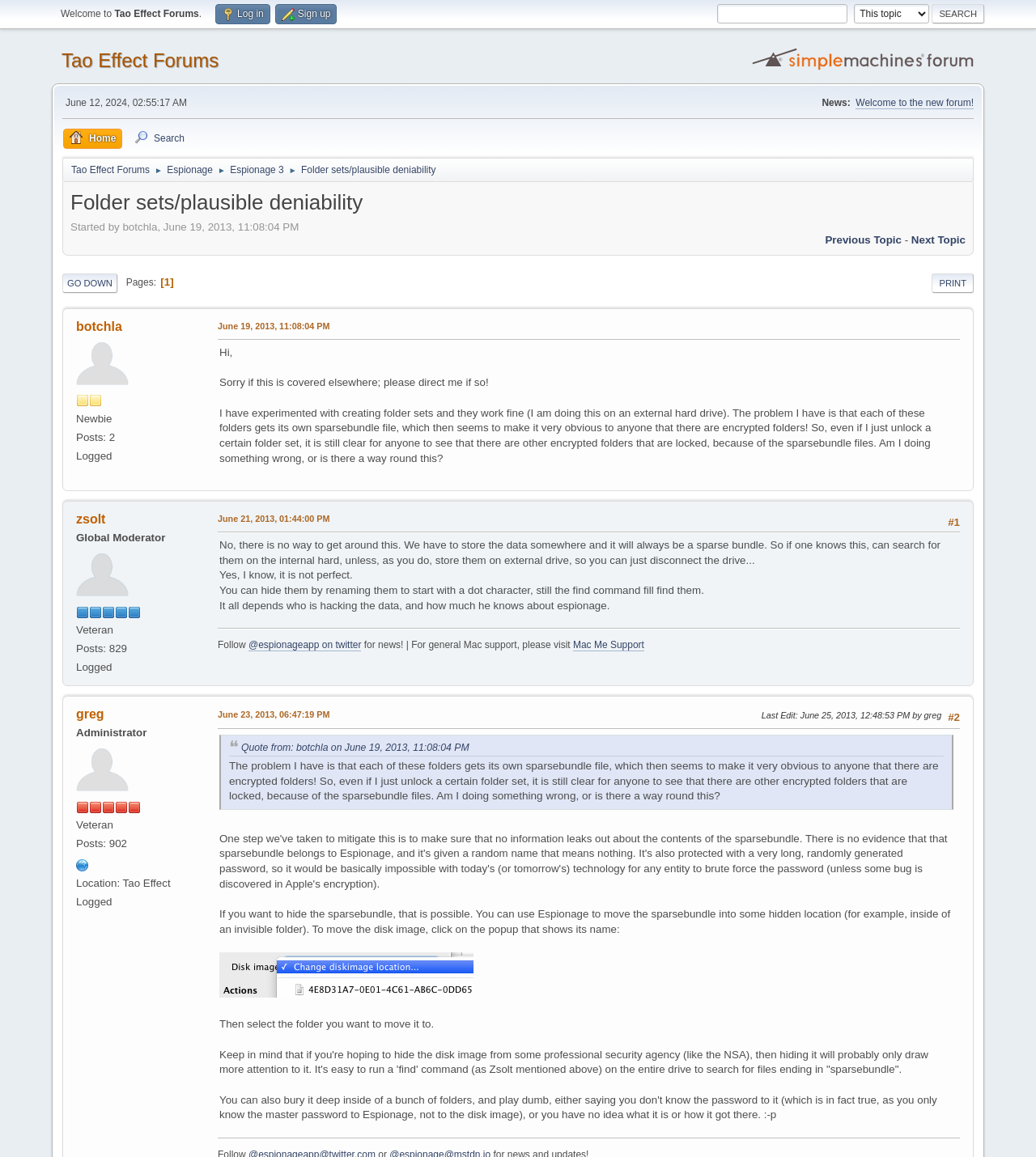Explain the webpage's design and content in an elaborate manner.

The webpage is a forum discussion page titled "Folder sets/plausible deniability" on the Tao Effect Forums. At the top, there is a welcome message and a navigation bar with links to log in, sign up, and search. Below the navigation bar, there is a heading with the forum title and a search box on the right side.

On the left side, there is a menu with links to Home, Search, and various forum categories, including Espionage and Folder sets/plausible deniability. Below the menu, there is a heading with the title of the current topic, "Folder sets/plausible deniability", and a description of the topic started by botchla on June 19, 2013.

The main content of the page is a discussion thread with three posts. The first post is from botchla, who asks about creating folder sets and how to avoid revealing the existence of encrypted folders. The second post is from zsolt, a global moderator, who responds that there is no way to get around this issue. The third post is from greg, an administrator, who adds some additional information about hiding sparse bundle files.

Each post includes the username, post date, and content of the post. There are also links to the users' profiles and indicators of their roles, such as global moderator or administrator. On the right side of the page, there are links to follow the forum on Twitter and a link to Mac Me Support for general Mac support. At the bottom of the page, there is a copyright notice and a link to the Tao Effect website.